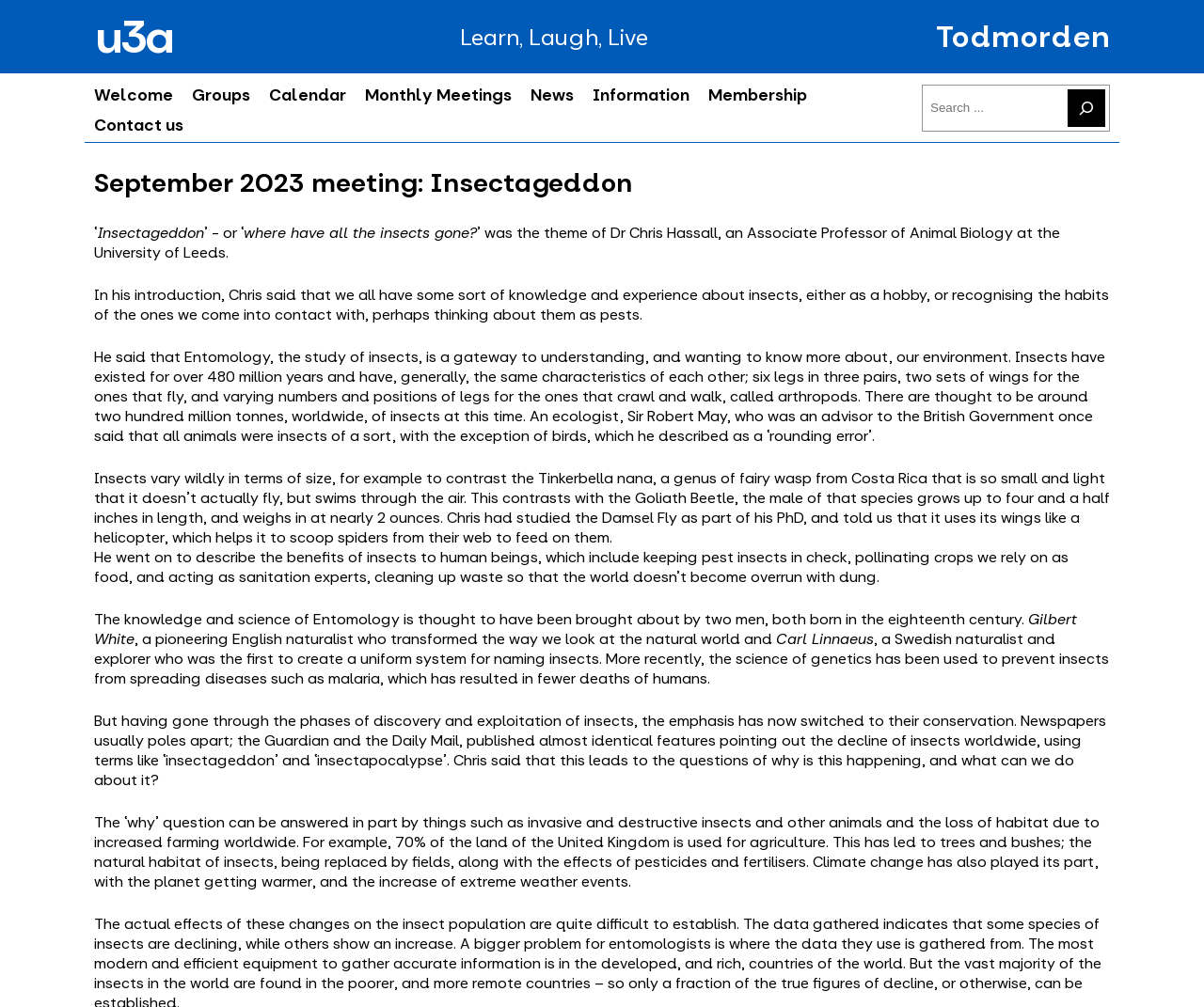Provide the bounding box coordinates for the specified HTML element described in this description: "Contact us". The coordinates should be four float numbers ranging from 0 to 1, in the format [left, top, right, bottom].

[0.078, 0.114, 0.152, 0.135]